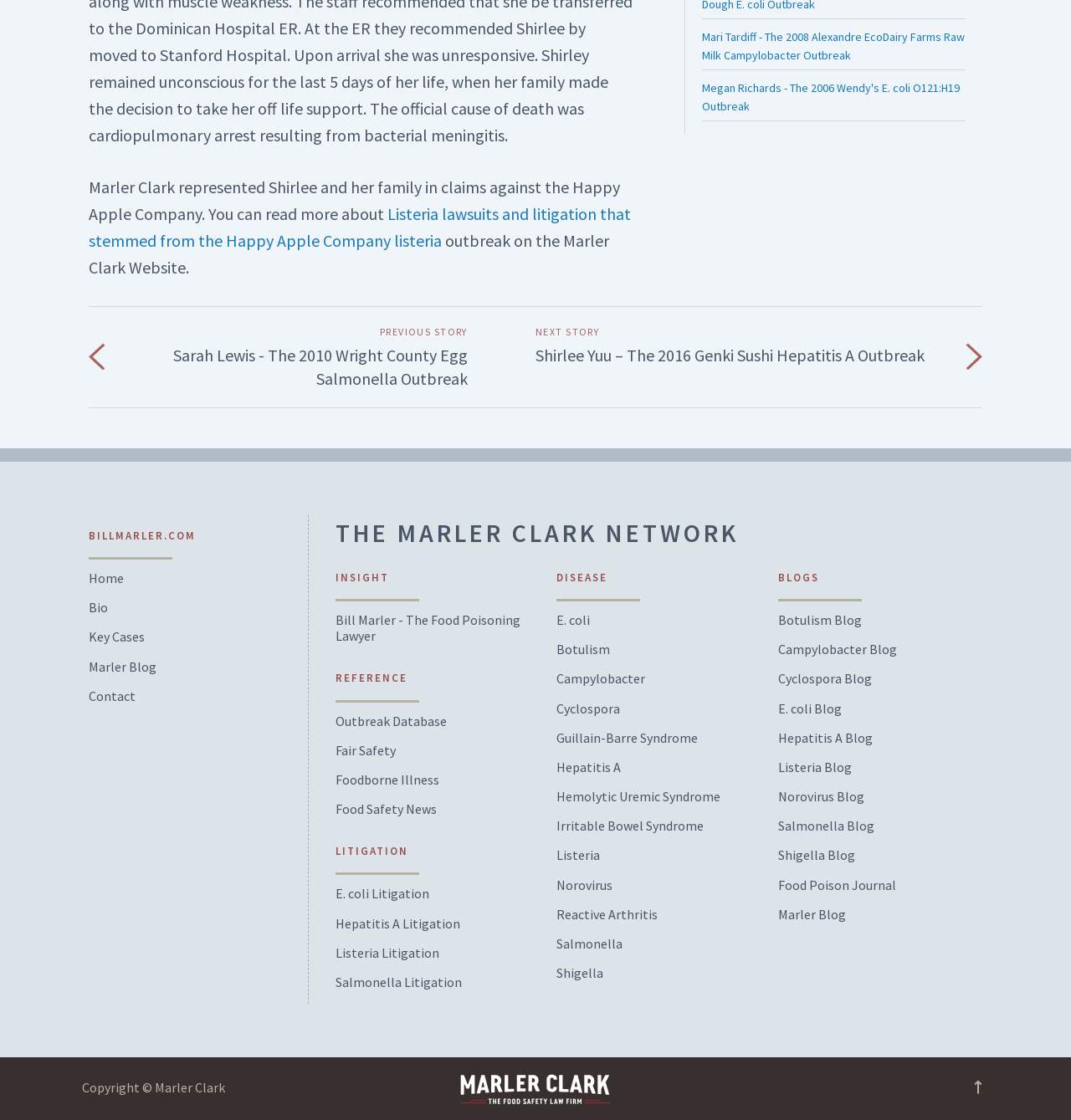Please provide a brief answer to the following inquiry using a single word or phrase:
What is the topic of the blog posts?

Food poisoning